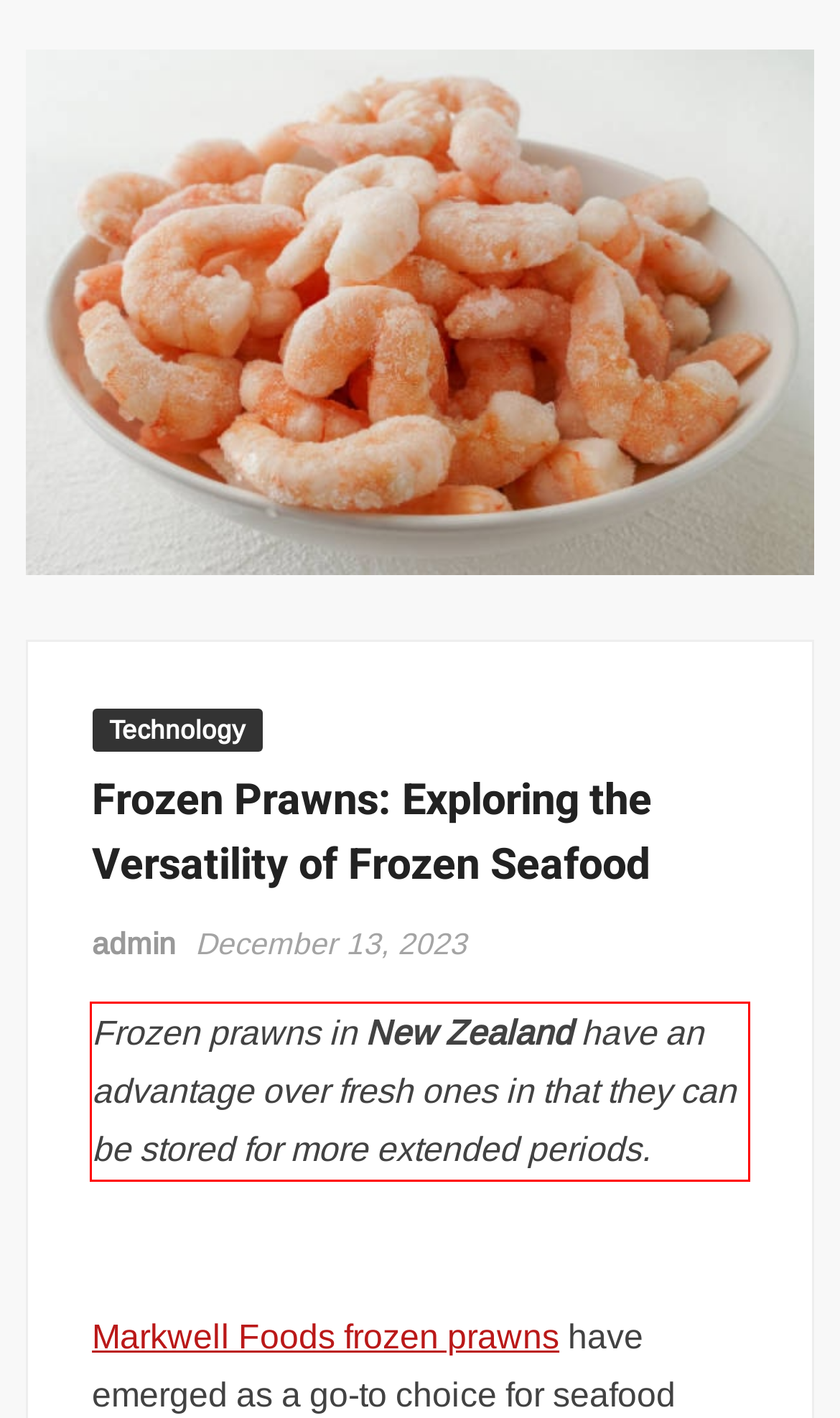Given a screenshot of a webpage with a red bounding box, extract the text content from the UI element inside the red bounding box.

Frozen prawns in New Zealand have an advantage over fresh ones in that they can be stored for more extended periods.